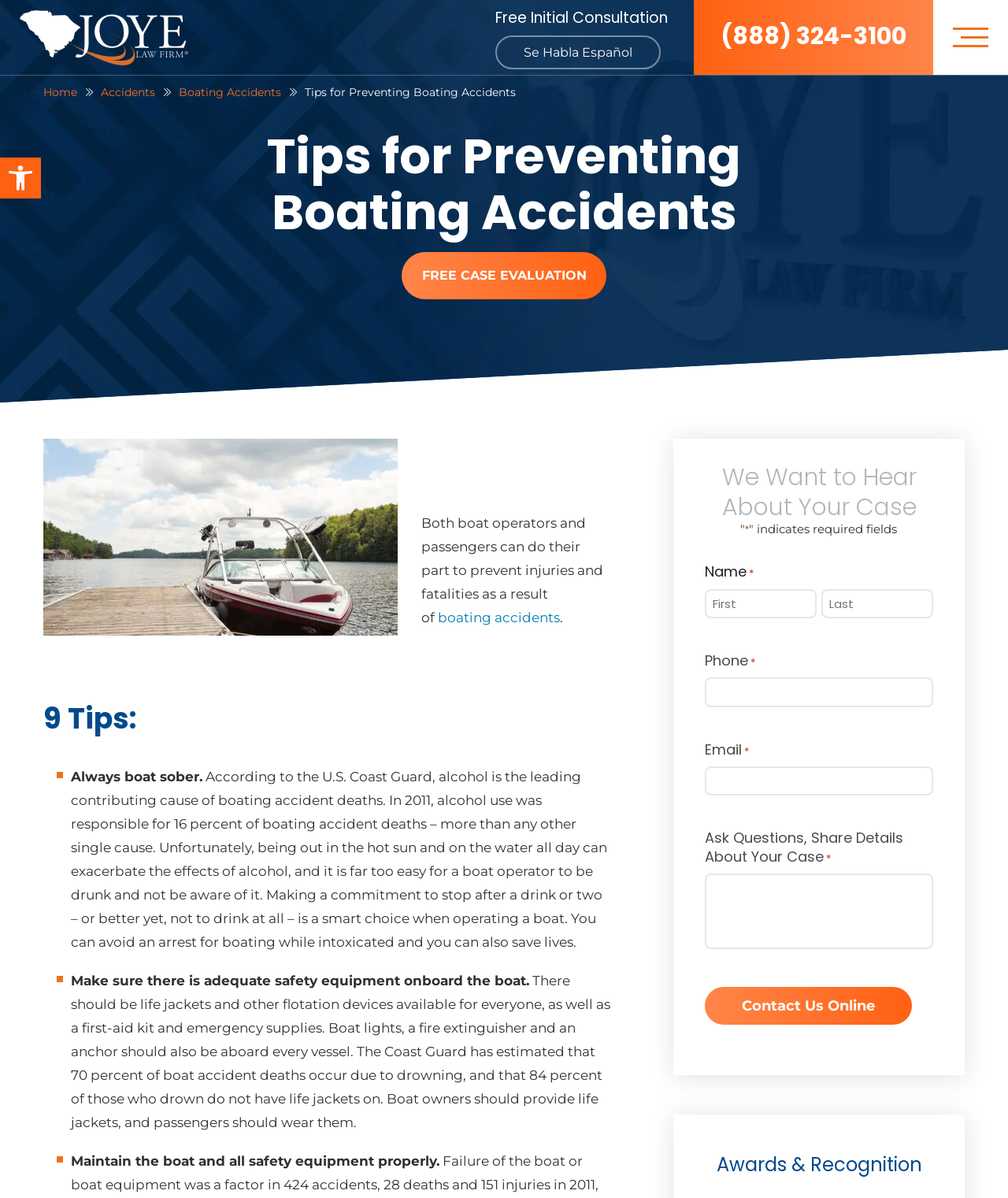Please find and report the bounding box coordinates of the element to click in order to perform the following action: "Click the 'Free Initial Consultation' link". The coordinates should be expressed as four float numbers between 0 and 1, in the format [left, top, right, bottom].

[0.491, 0.006, 0.662, 0.023]